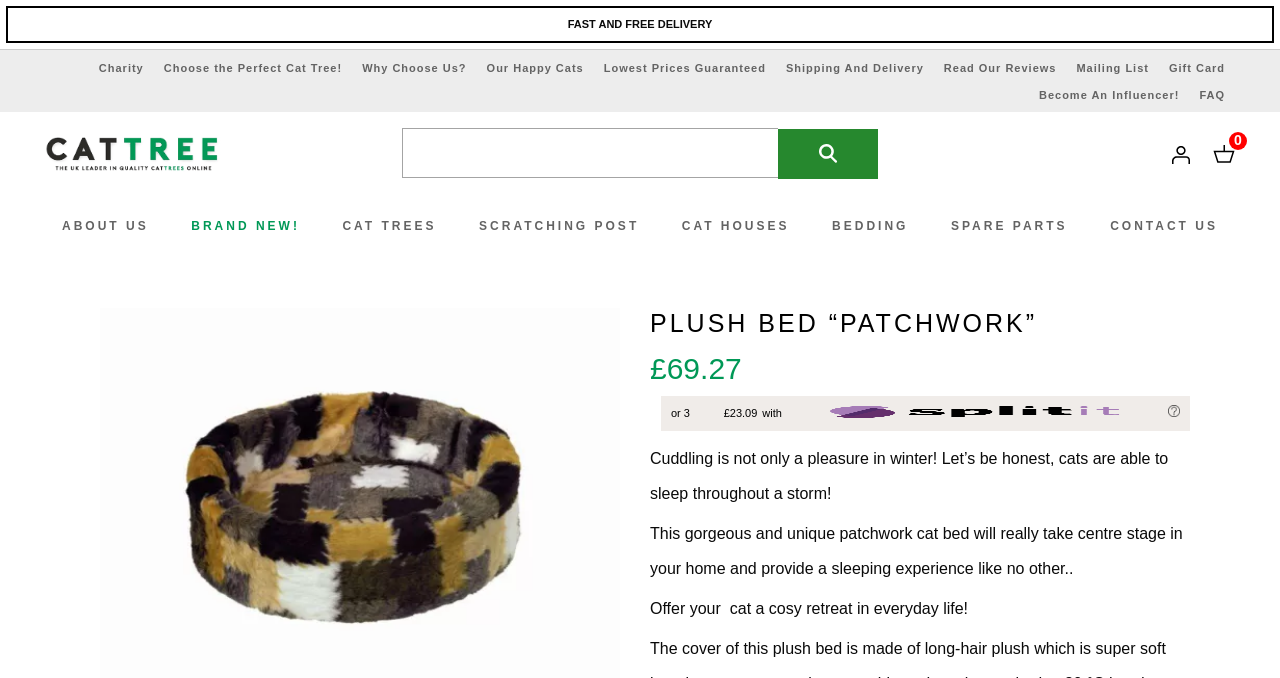Please identify the bounding box coordinates of the element's region that needs to be clicked to fulfill the following instruction: "Buy the Plush bed 'Patchwork'". The bounding box coordinates should consist of four float numbers between 0 and 1, i.e., [left, top, right, bottom].

[0.508, 0.454, 0.93, 0.498]